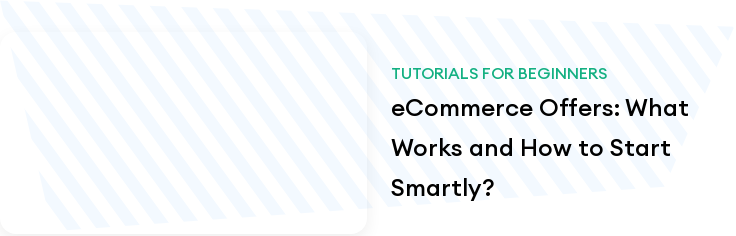Explain the image thoroughly, highlighting all key elements.

The image showcases a vibrant and engaging header section titled "eCommerce Offers: What Works and How to Start Smartly?", targeted at beginners seeking insights into the world of eCommerce. Above the main title, there are smaller texts that read "TUTORIALS FOR BEGINNERS," emphasizing the instructional nature of the content. The design features a modern aesthetic with angled, diagonal lines in the background, creating a dynamic visual effect that draws attention. This element highlights a resource aimed at helping users understand effective strategies and practices within the eCommerce landscape.